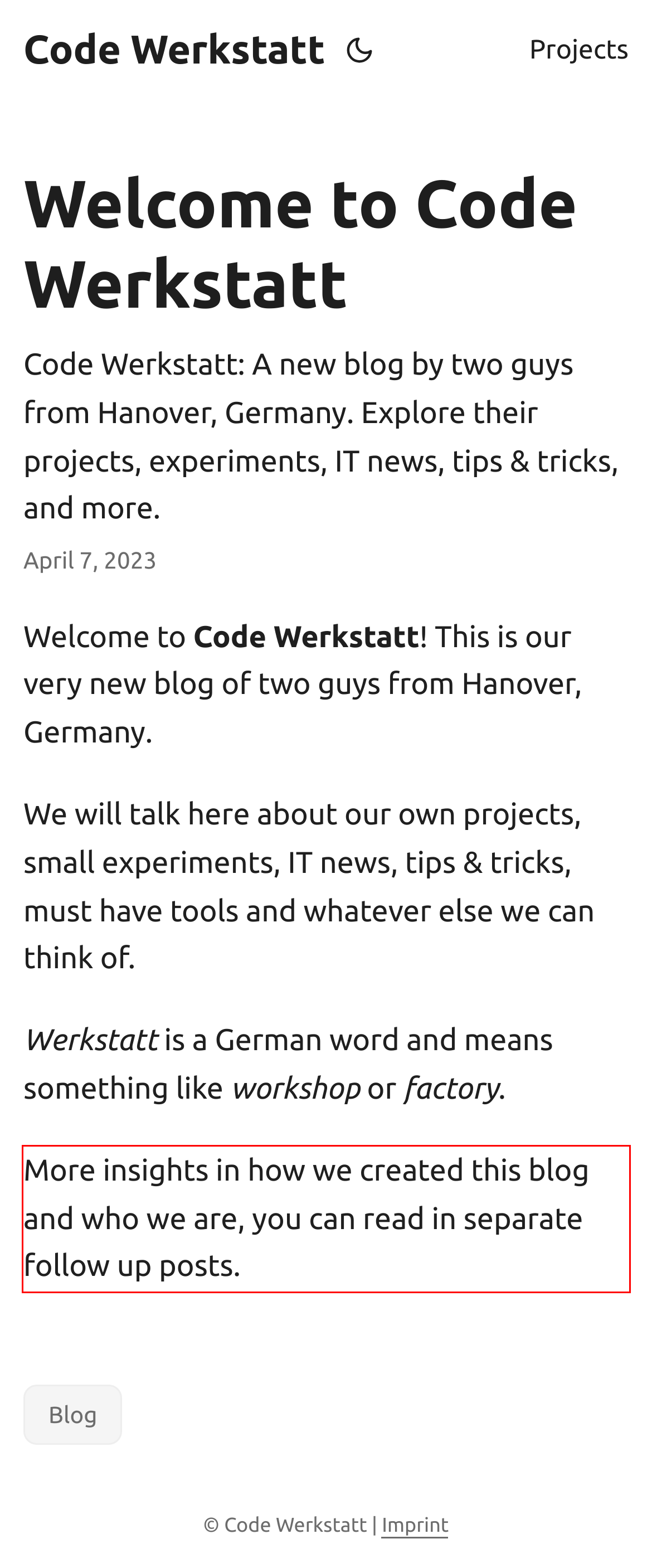View the screenshot of the webpage and identify the UI element surrounded by a red bounding box. Extract the text contained within this red bounding box.

More insights in how we created this blog and who we are, you can read in separate follow up posts.